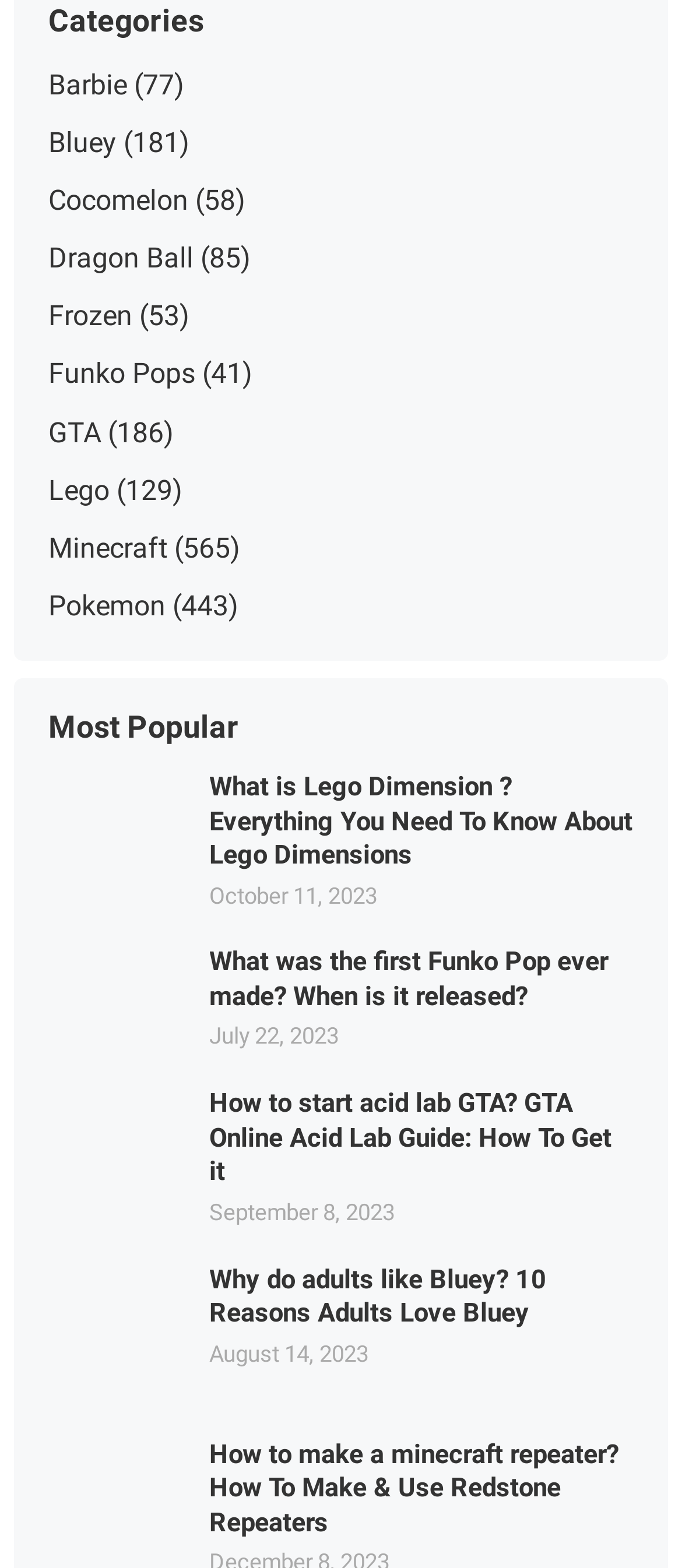What is the topic of the first article under 'Most Popular'?
Using the image, elaborate on the answer with as much detail as possible.

I looked at the first link under the 'Most Popular' heading and found that it is about 'Lego Dimension', with the full title being 'What is Lego Dimension? Everything You Need To Know About Lego Dimensions'.